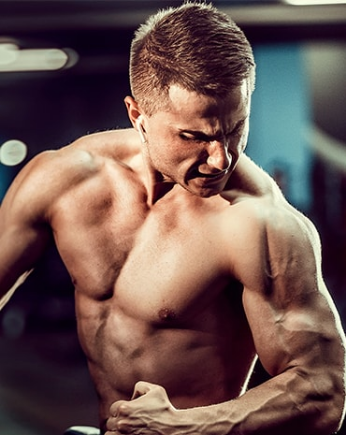What is the man's facial expression?
Look at the image and construct a detailed response to the question.

The man's facial expression is serious, conveying determination and focus, which is consistent with the athletic vibe of the scene and the idea of physical achievement.